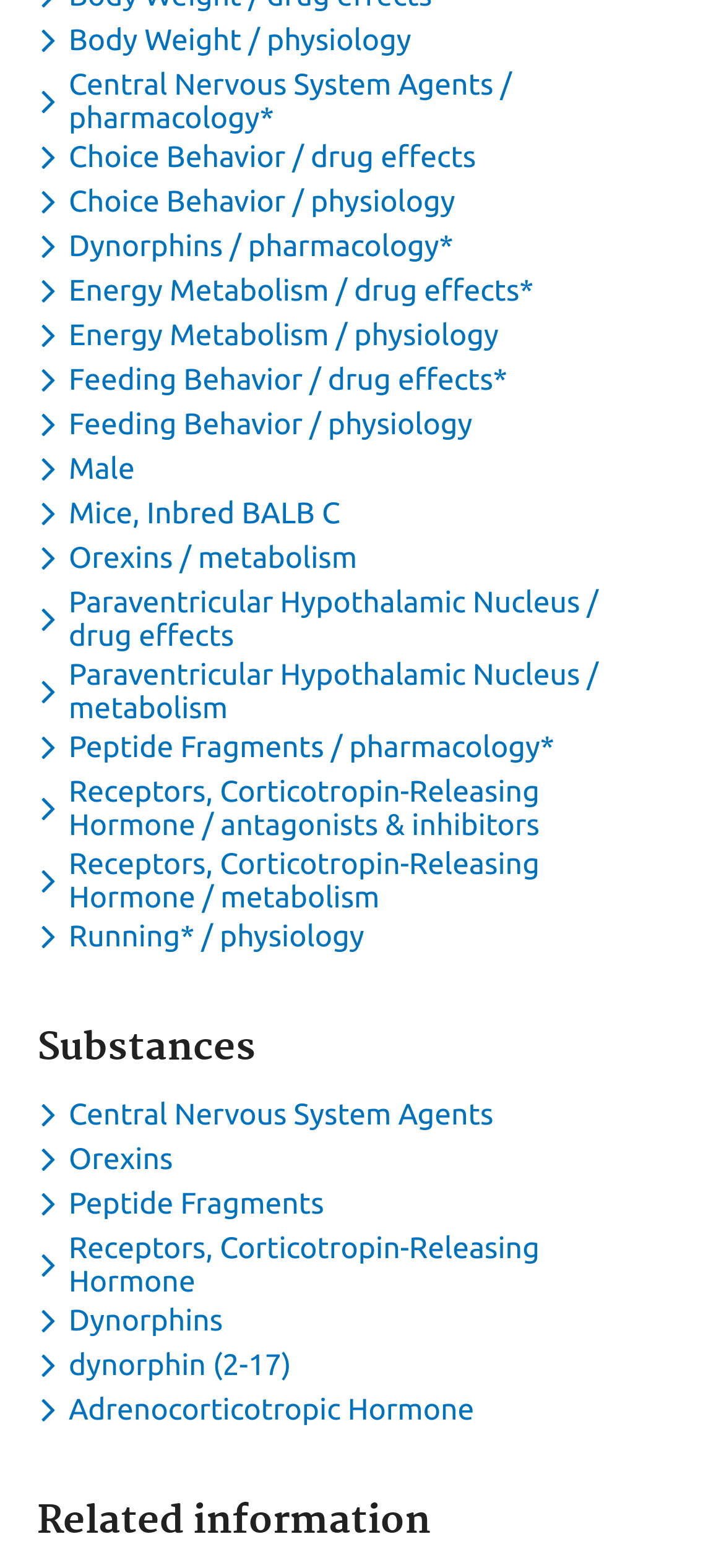Identify the bounding box coordinates of the part that should be clicked to carry out this instruction: "Toggle dropdown menu for keyword Body Weight / physiology".

[0.051, 0.015, 0.581, 0.036]